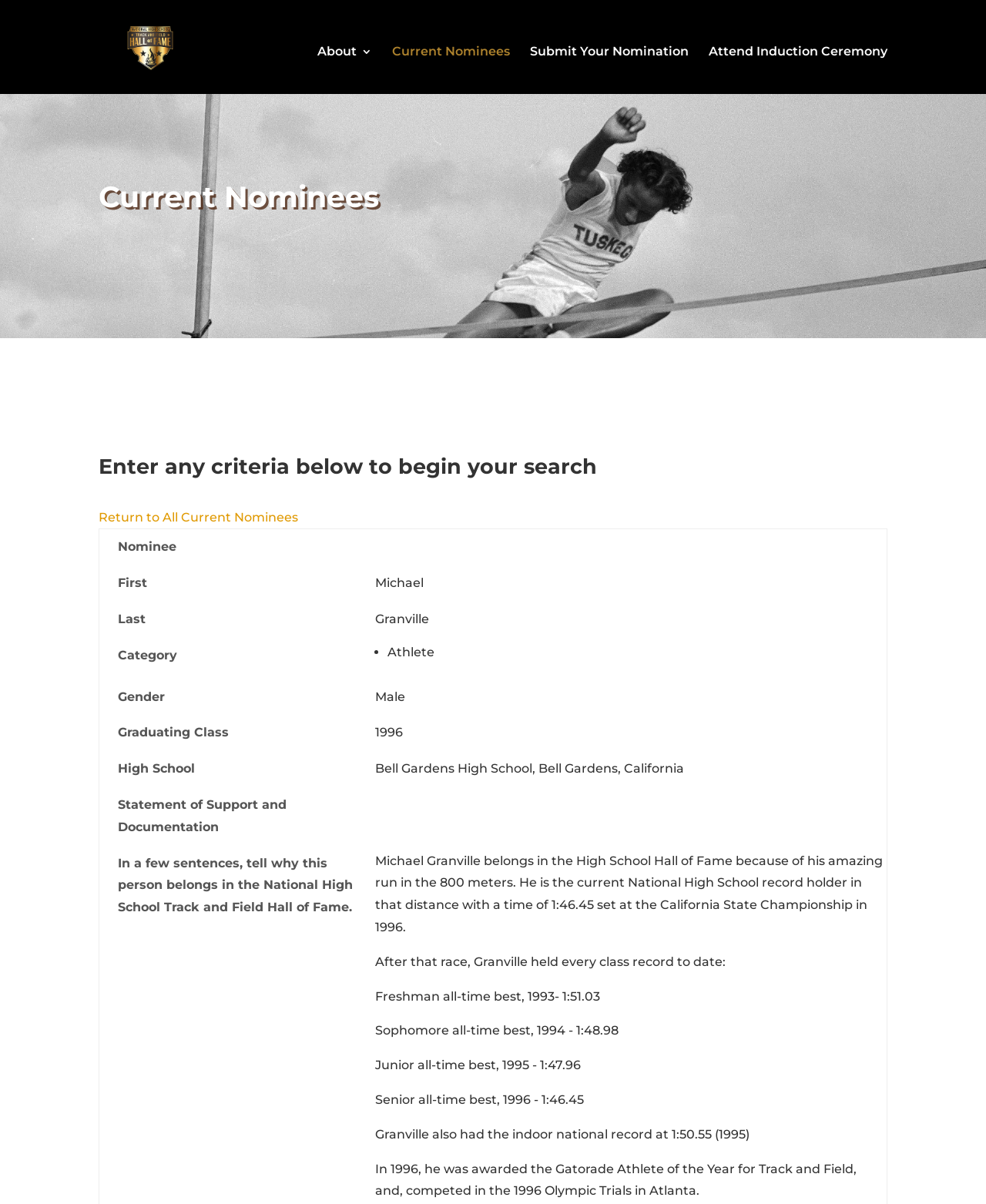Respond to the question below with a single word or phrase:
What is the high school of the first nominee?

Bell Gardens High School